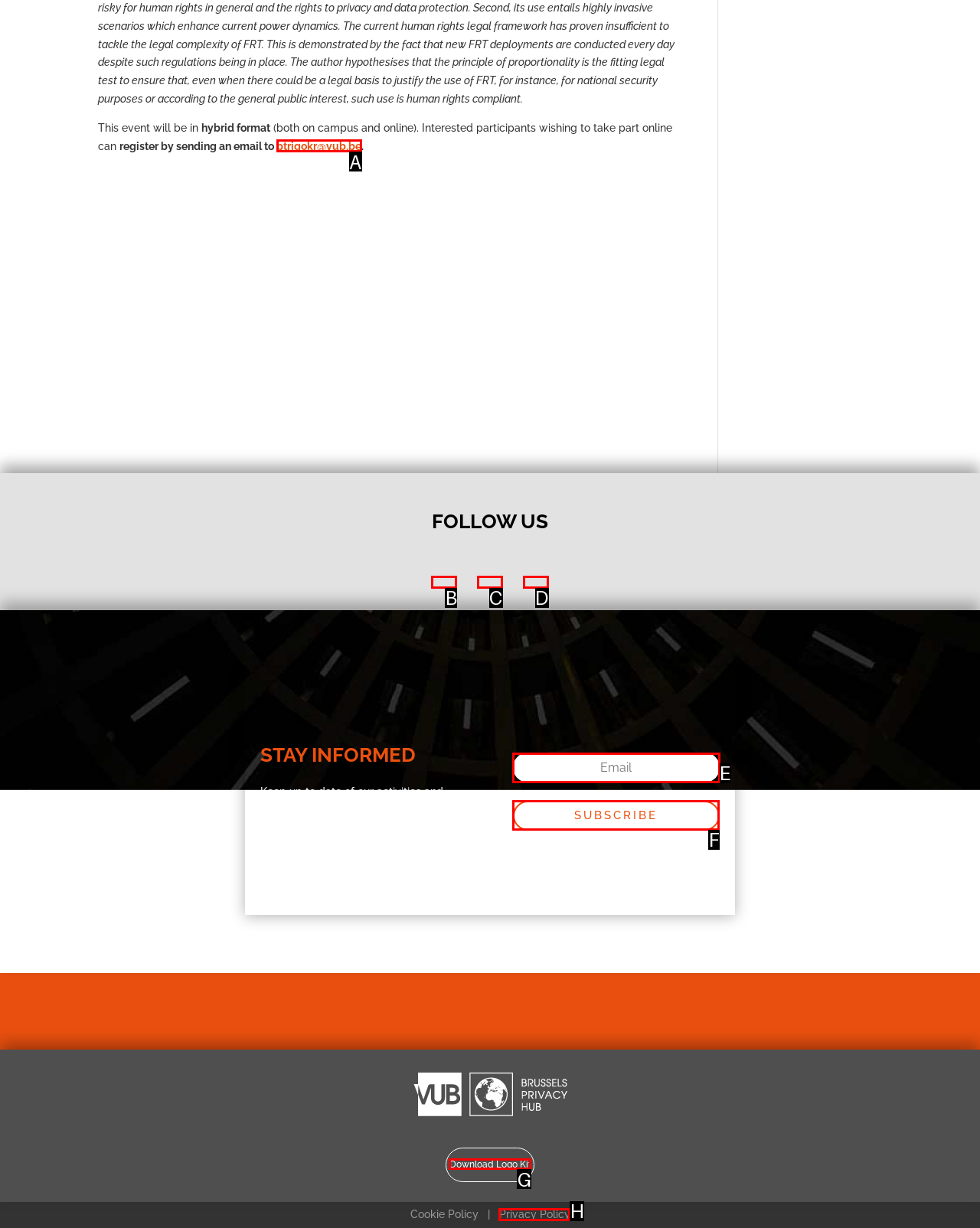Please indicate which option's letter corresponds to the task: subscribe to the newsletter by examining the highlighted elements in the screenshot.

F